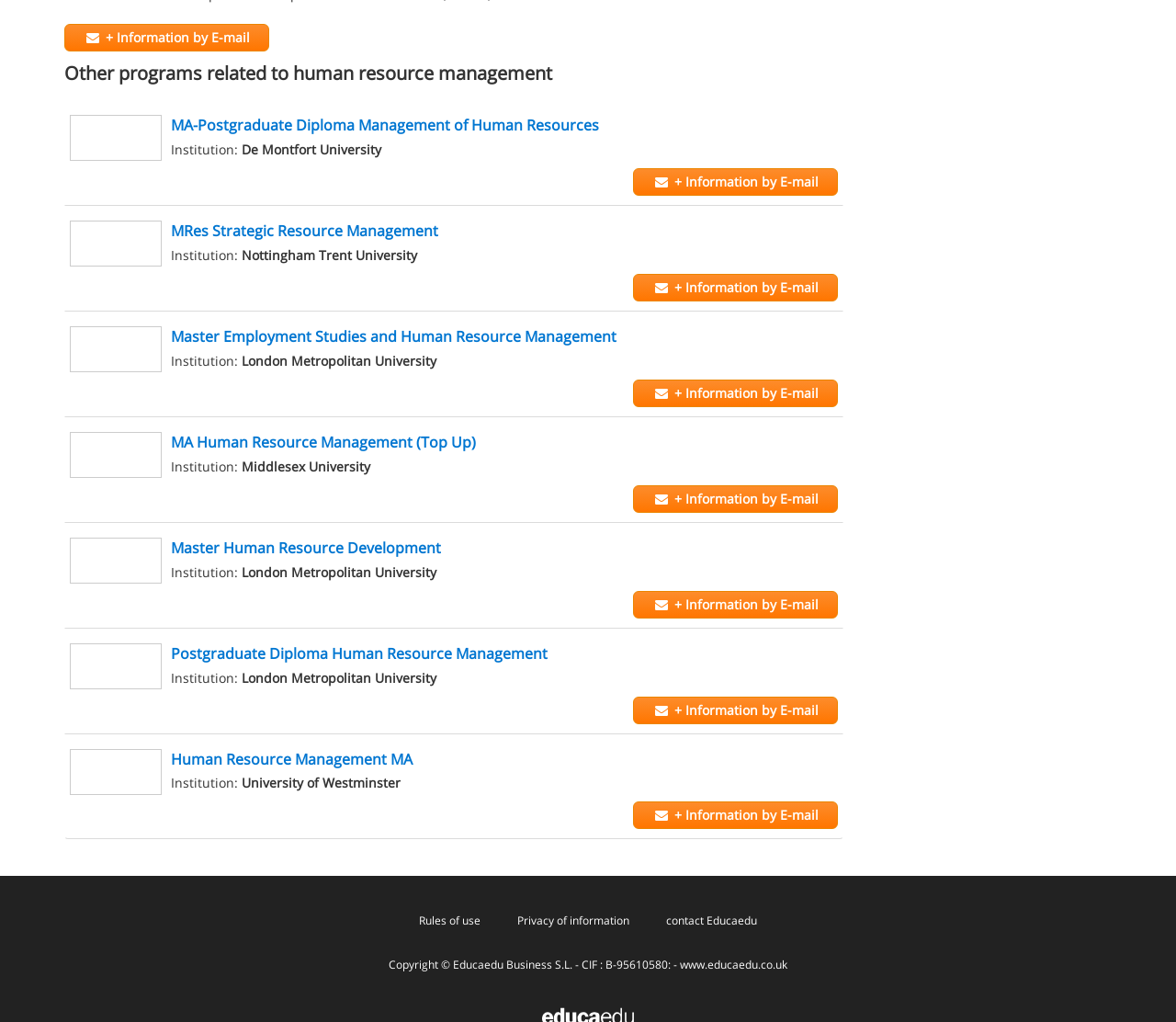Determine the bounding box coordinates for the area that should be clicked to carry out the following instruction: "Read the rules of use".

[0.348, 0.884, 0.416, 0.918]